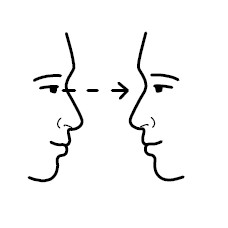What does eye contact signal in a conversation?
Could you give a comprehensive explanation in response to this question?

According to the caption, eye contact is a crucial nonverbal cue that signals attention and interest in the conversation, which enhances connection and understanding between individuals.